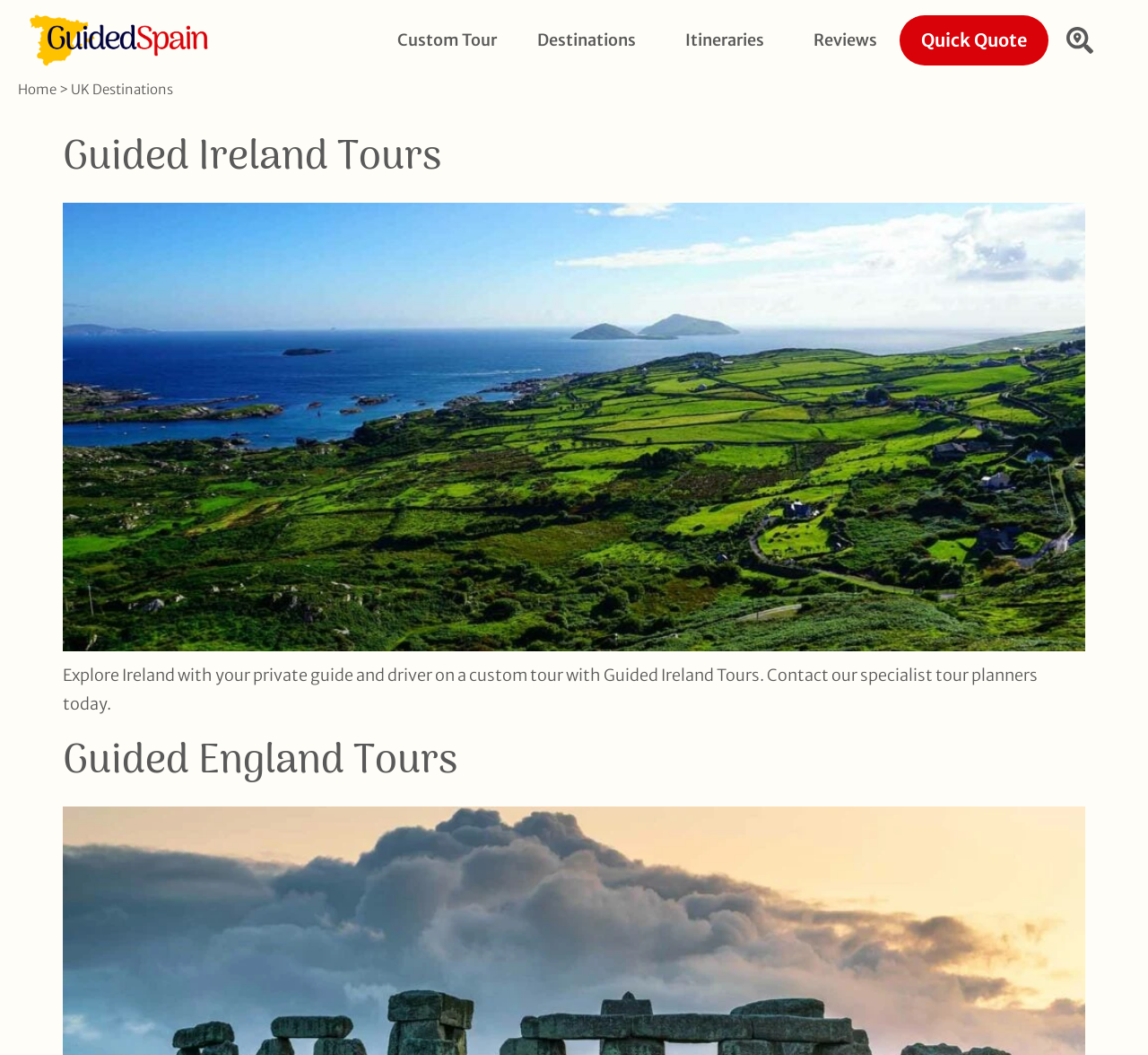What is the logo of Guided Spain Tours?
Look at the image and respond with a single word or a short phrase.

Guided Spain Logo Horizontal